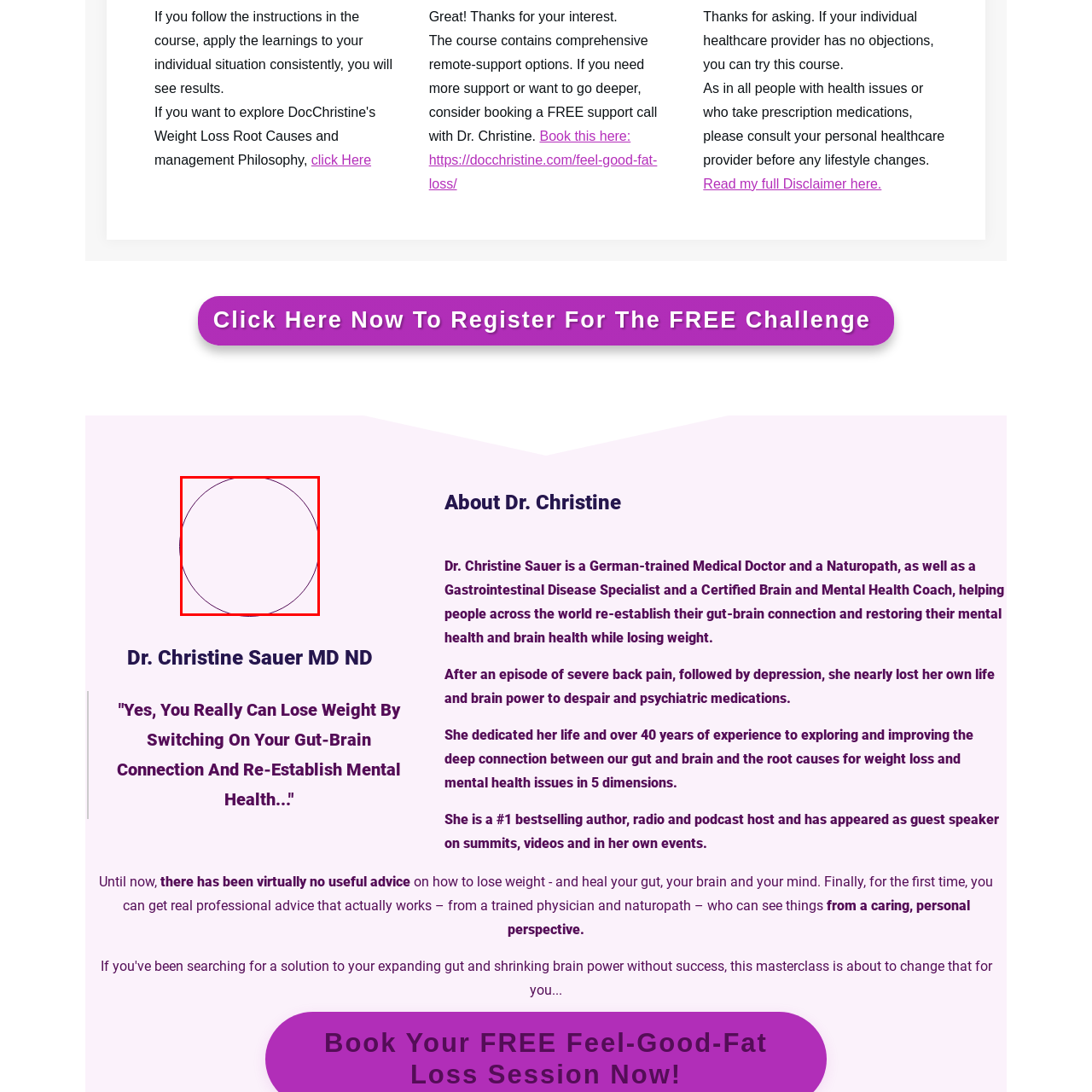Provide an in-depth description of the image within the red bounding box.

The image is a circular graphic, possibly serving as a background or decorative element on a webpage promoting Dr. Christine Sauer's services. This page focuses on her expertise in weight loss, mental health, and the gut-brain connection. The context around the image includes information on her qualifications as a medical doctor and naturopath, emphasizing her dedication to helping individuals improve their health through a holistic approach. The message encourages visitors to engage with the content, ranging from learning about health strategies to booking support calls, enhancing the user experience on the site.